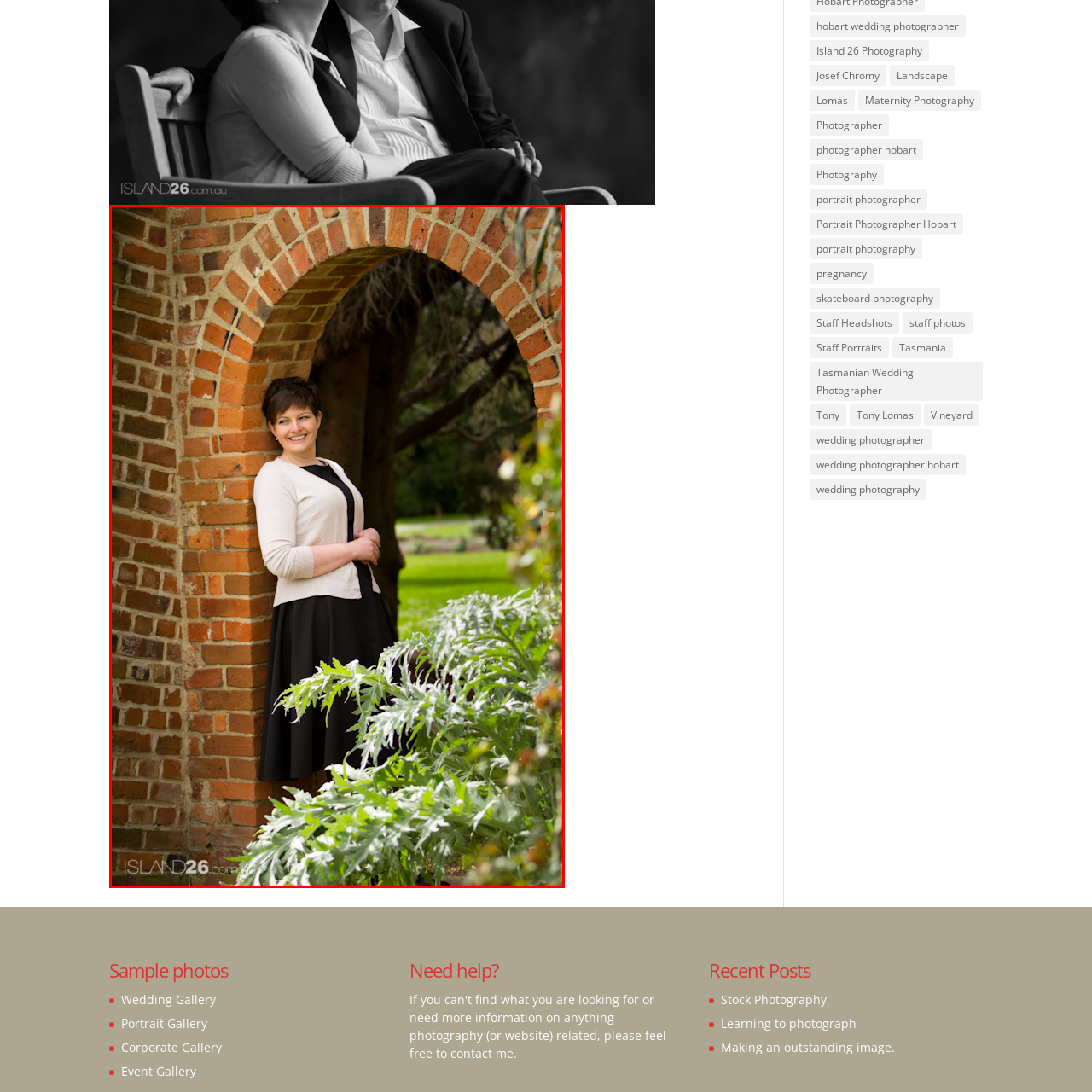Generate an in-depth caption for the image enclosed by the red boundary.

A woman stands elegantly in a serene garden setting, framed by a rustic brick archway. She wears a stylish black dress complemented by a light cardigan, exuding a sense of grace and poise. Her short hair is neatly styled, and she beams a warm smile, embodying confidence and charm. Surrounding her are lush green plants, adding a vibrant touch to the composition, while the blurred green landscape in the background enhances the tranquil atmosphere of this outdoor portrait. This image captures a moment of beauty, skillfully highlighting the connection between the subject and her natural surroundings.